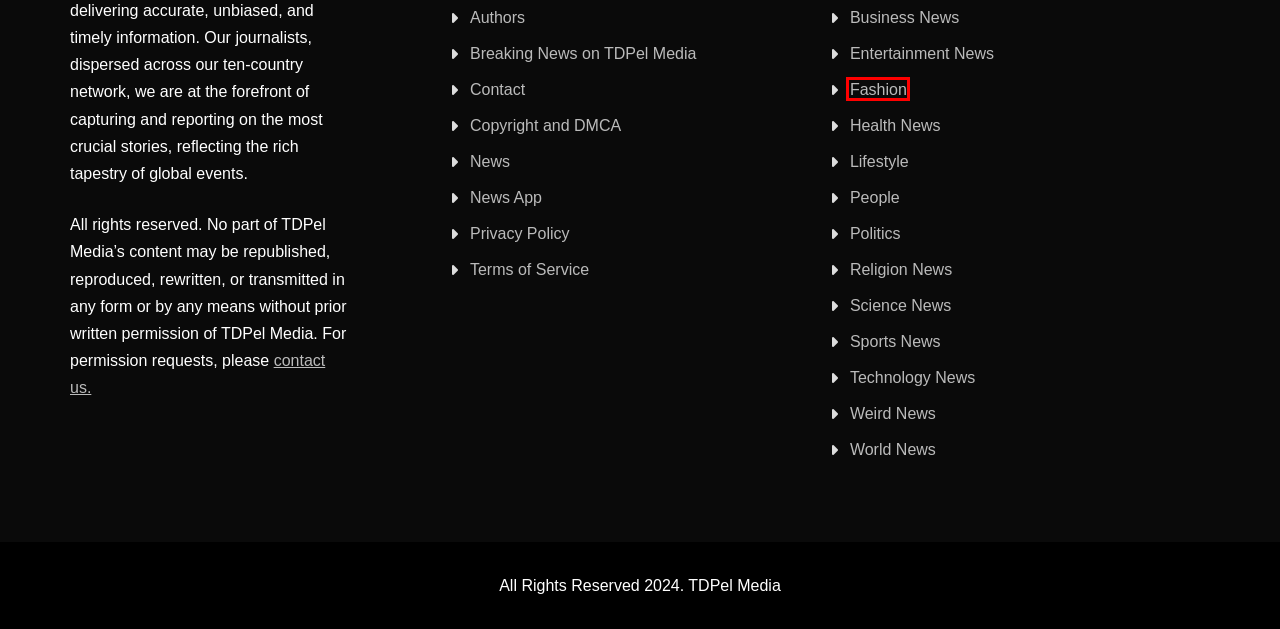You are presented with a screenshot of a webpage containing a red bounding box around an element. Determine which webpage description best describes the new webpage after clicking on the highlighted element. Here are the candidates:
A. Religion News - TDPel Media
B. Married At First Sight UK's Terence Edwards Reveals Unexpected Fan Encounters - TDPel Media
C. Entertainment News - TDPel Media
D. Dele Momodu Apologizes For Supporting Buhari In 2015: Admits Error Of Judgment - TDPel Media
E. Science News - TDPel Media
F. Health News - TDPel Media
G. Dele Momodu Defends Peter Obi: Questions Calls For Treason Charges - TDPel Media
H. Fashion - TDPel Media

H